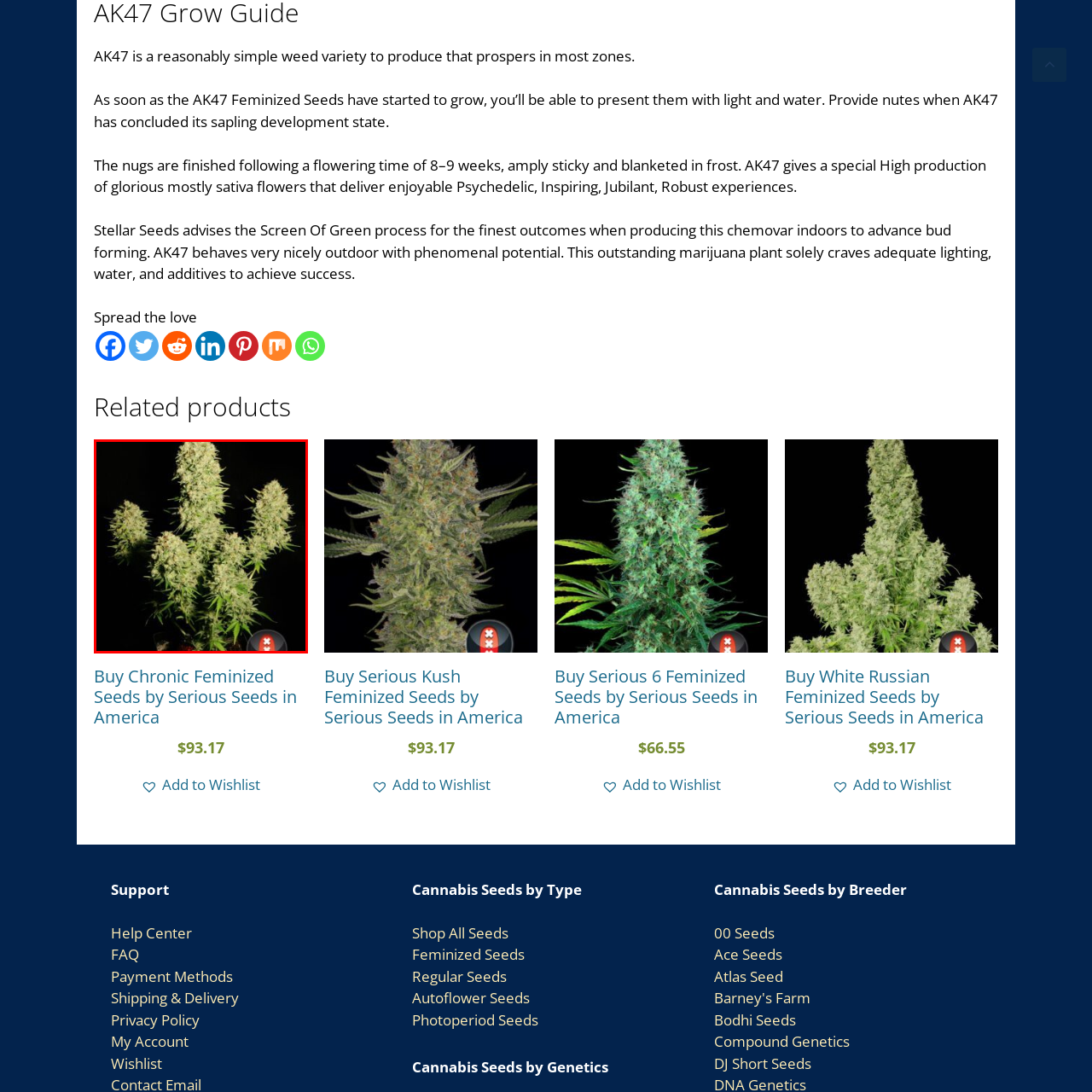Focus on the section encased in the red border, What is the color of the leaves? Give your response as a single word or phrase.

Vibrant green